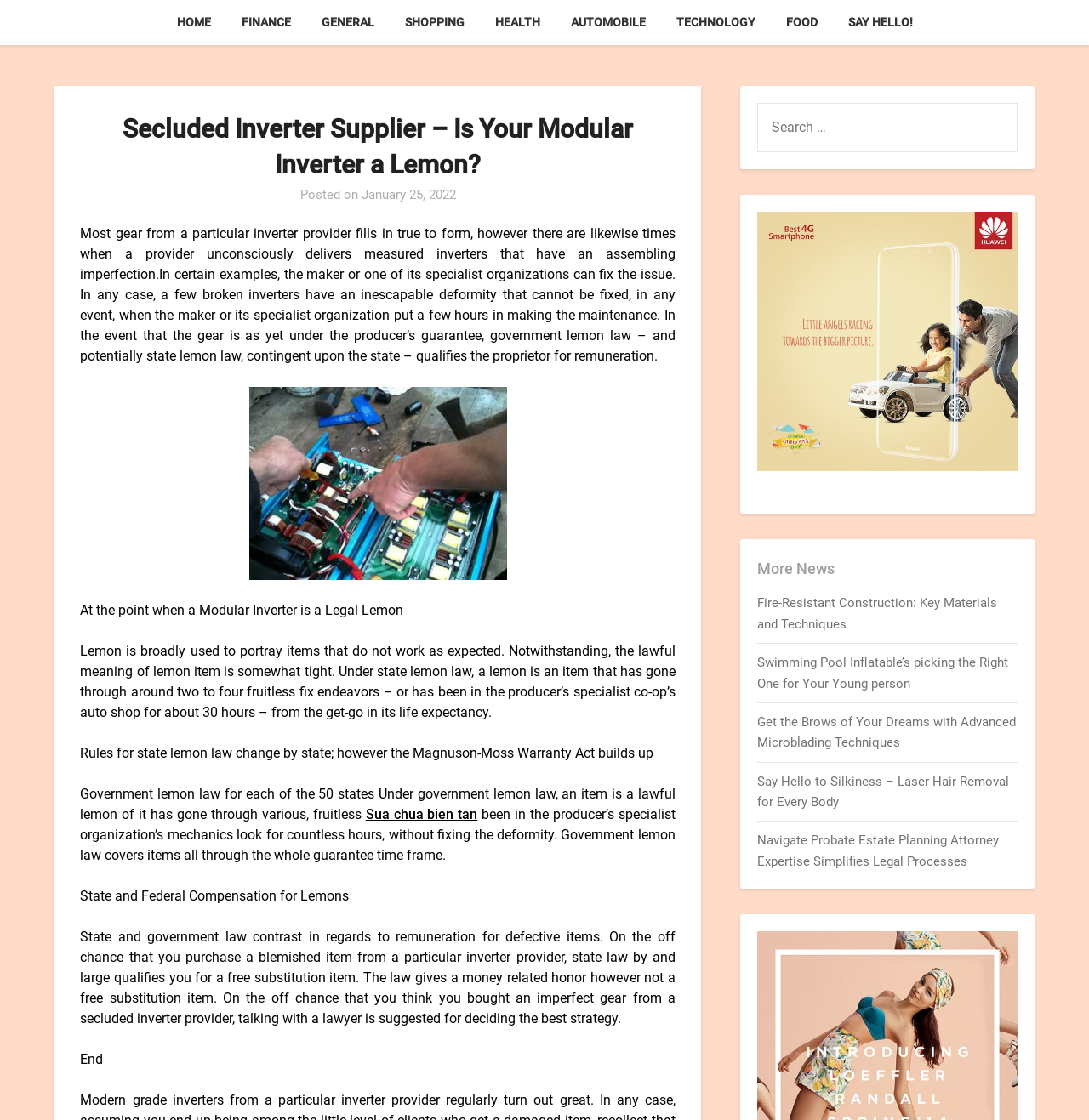Respond with a single word or phrase to the following question: What is the topic of the webpage?

Modular Inverter